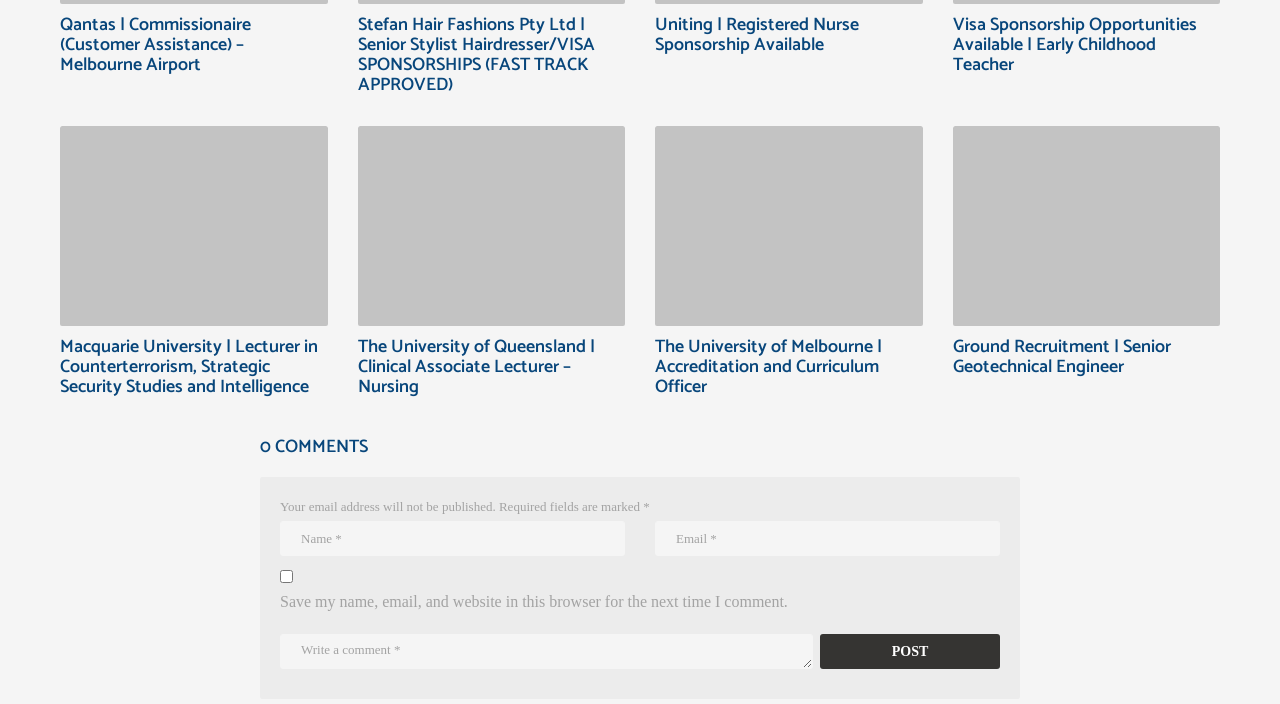Could you highlight the region that needs to be clicked to execute the instruction: "Enter your name in the comment section"?

[0.219, 0.741, 0.488, 0.79]